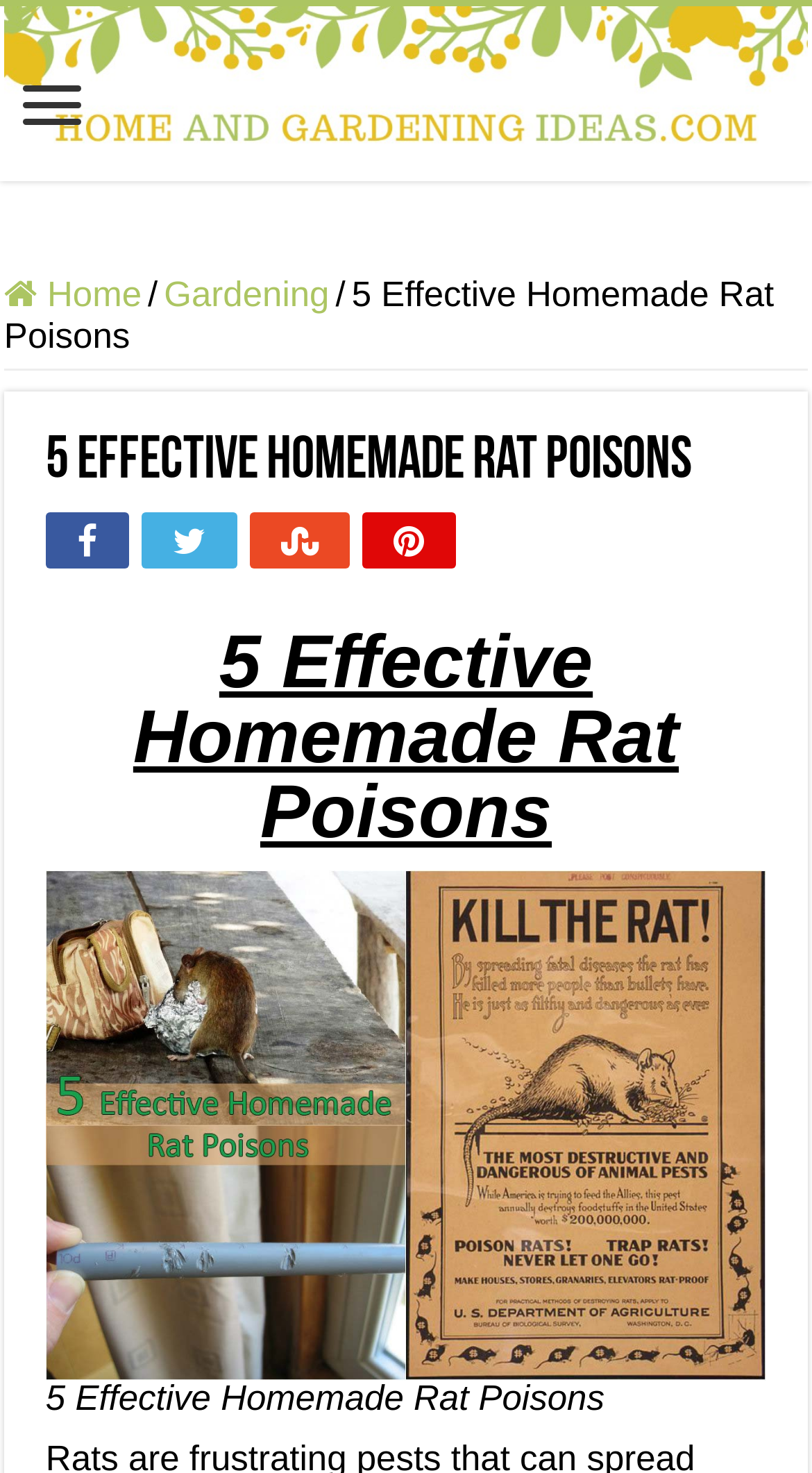Locate the bounding box coordinates of the element I should click to achieve the following instruction: "Click on the share button".

[0.056, 0.347, 0.159, 0.385]